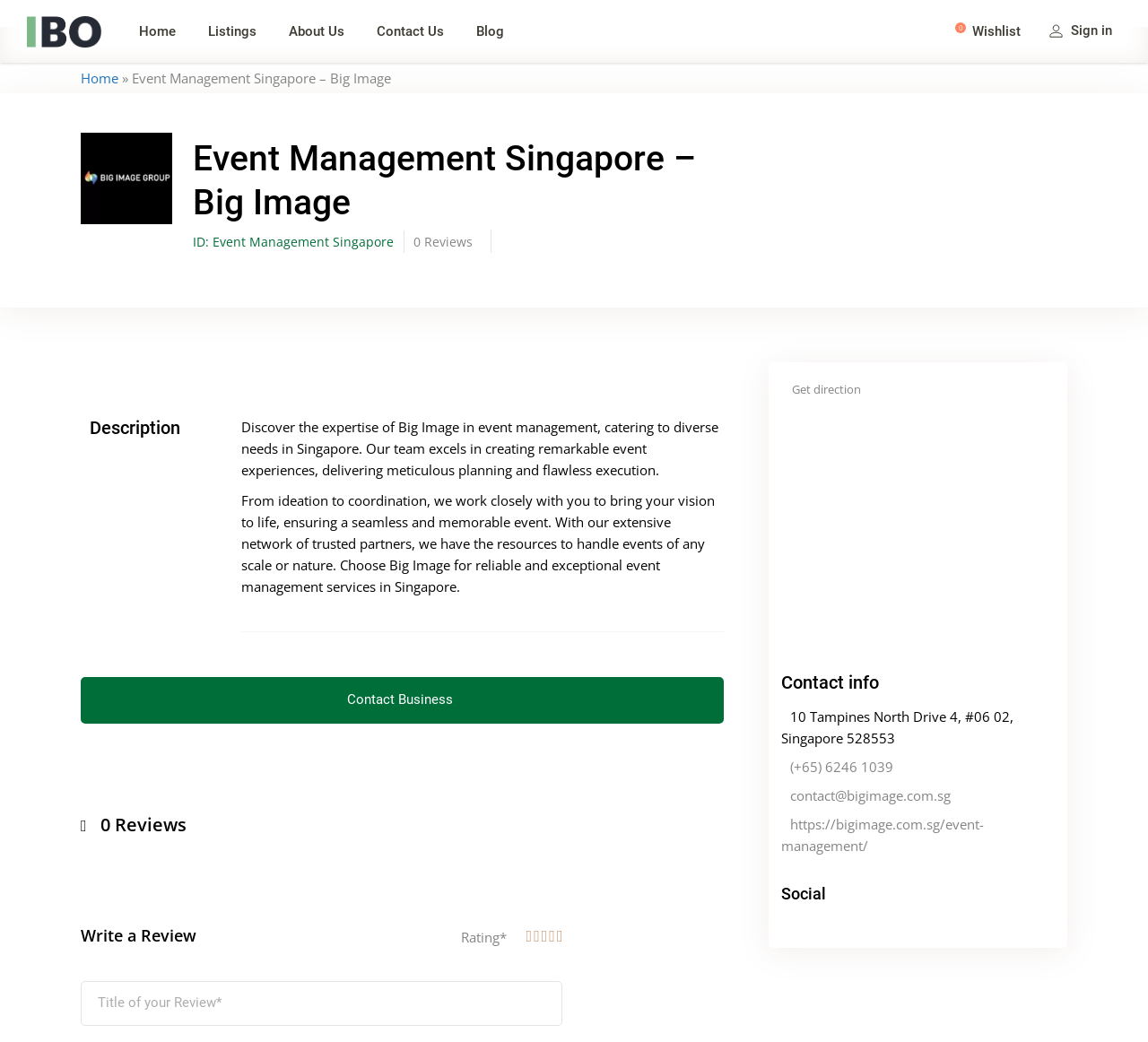Please identify the bounding box coordinates of the element that needs to be clicked to execute the following command: "Get direction". Provide the bounding box using four float numbers between 0 and 1, formatted as [left, top, right, bottom].

[0.683, 0.363, 0.756, 0.384]